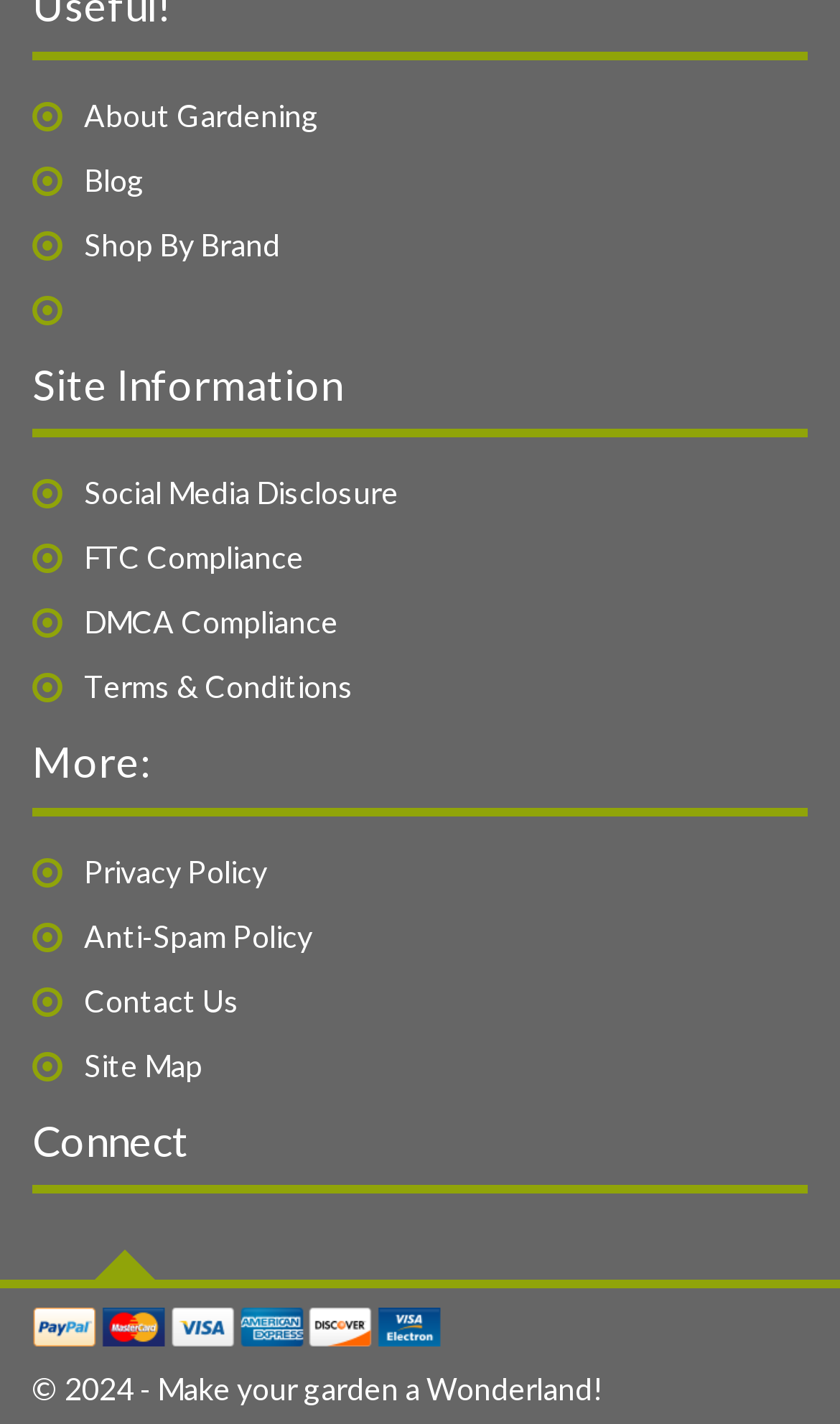Given the description: "Contact Us", determine the bounding box coordinates of the UI element. The coordinates should be formatted as four float numbers between 0 and 1, [left, top, right, bottom].

[0.1, 0.689, 0.285, 0.715]